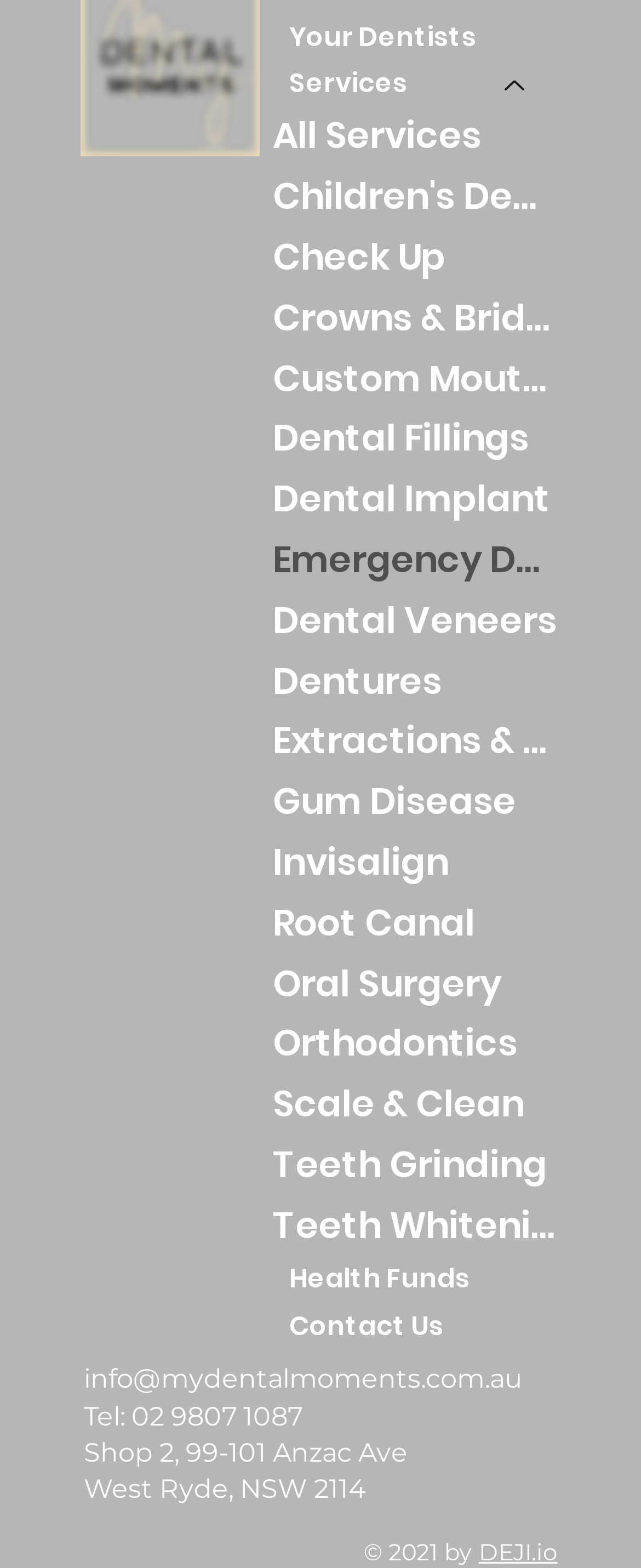Please determine the bounding box coordinates of the clickable area required to carry out the following instruction: "Email us". The coordinates must be four float numbers between 0 and 1, represented as [left, top, right, bottom].

[0.13, 0.87, 0.815, 0.889]